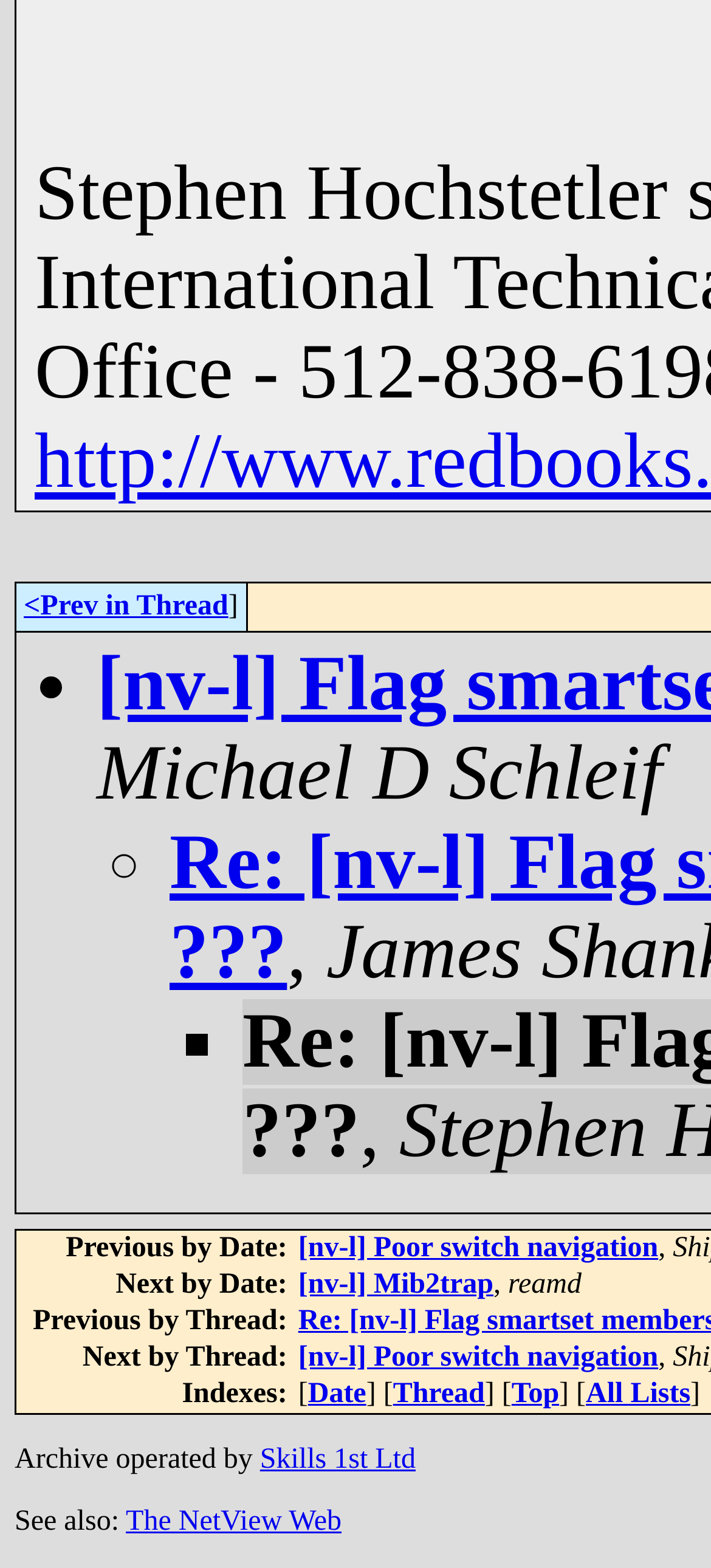Please find the bounding box coordinates (top-left x, top-left y, bottom-right x, bottom-right y) in the screenshot for the UI element described as follows: [nv-l] Poor switch navigation

[0.419, 0.856, 0.926, 0.876]